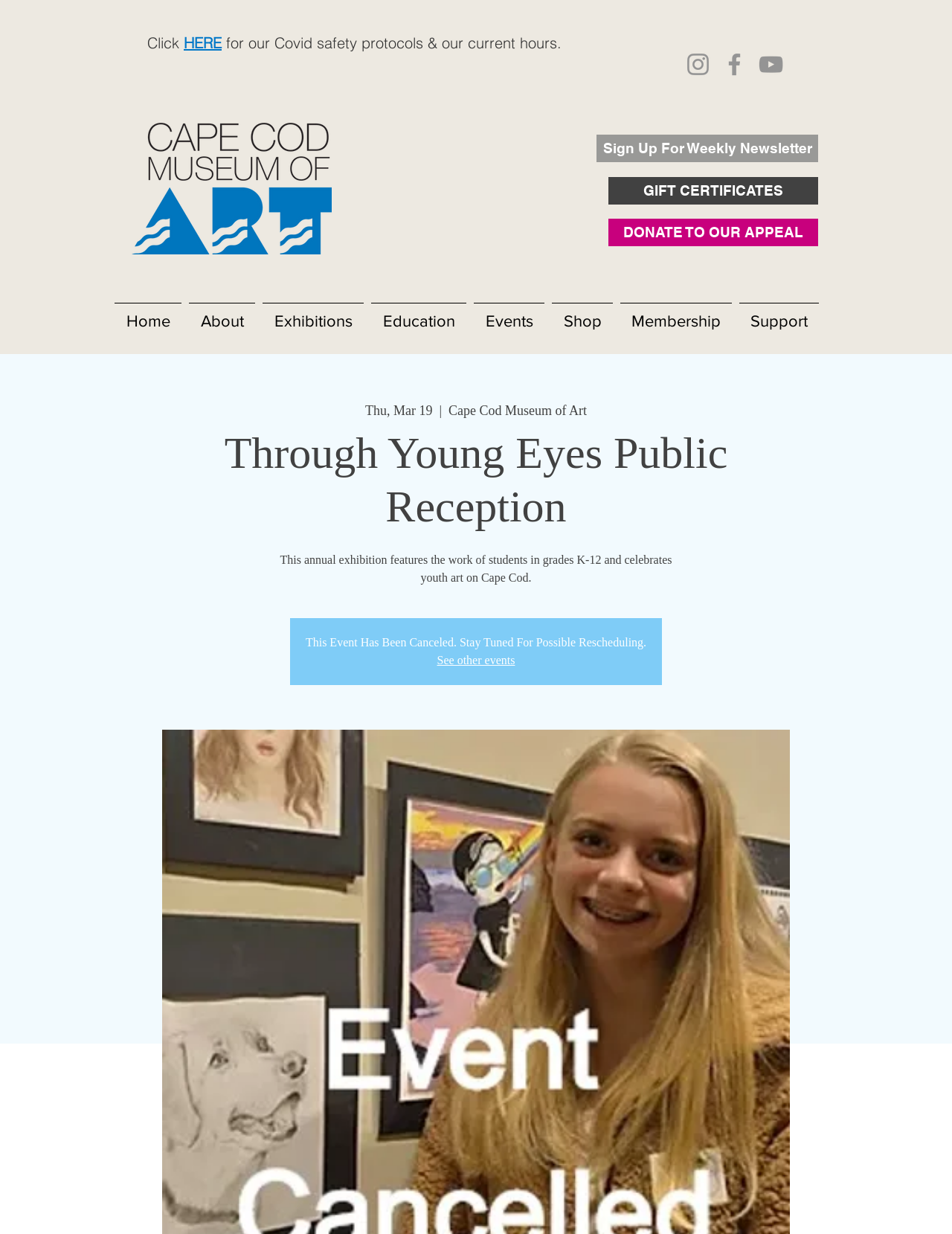Provide a one-word or brief phrase answer to the question:
What is the purpose of the link 'HERE'?

Covid safety protocols